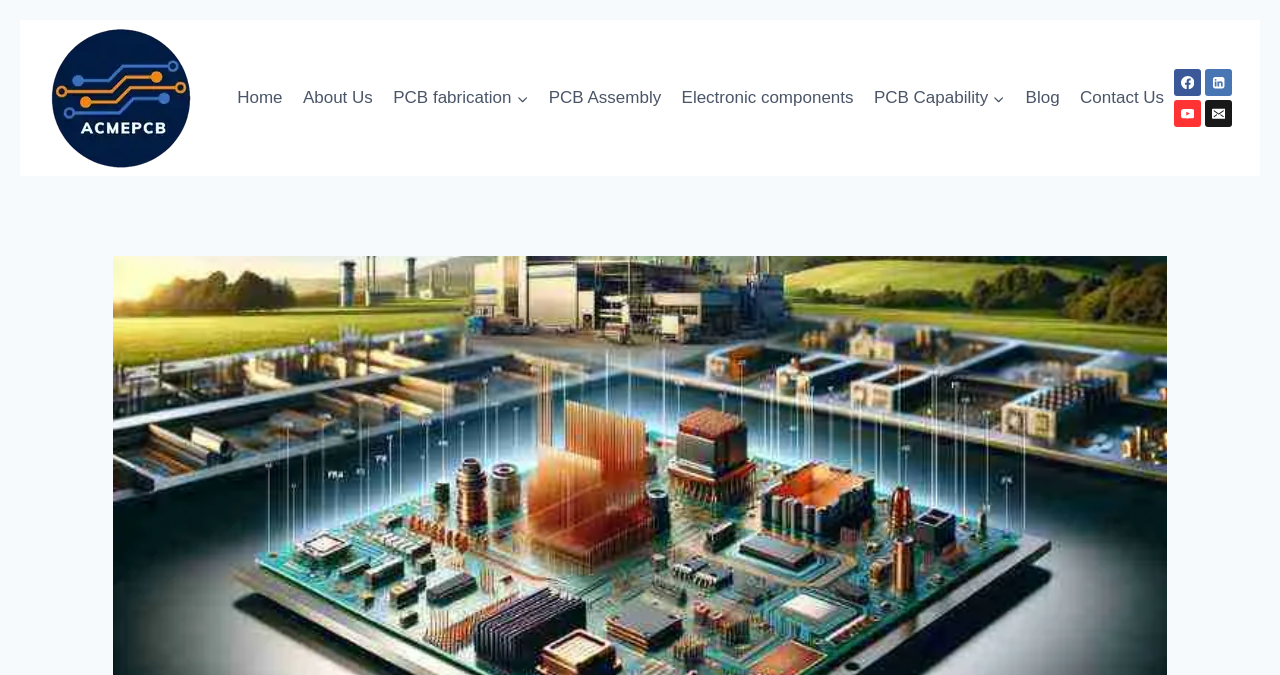Provide the bounding box coordinates of the HTML element this sentence describes: "alt="acme-logo-pcb"".

[0.034, 0.03, 0.17, 0.261]